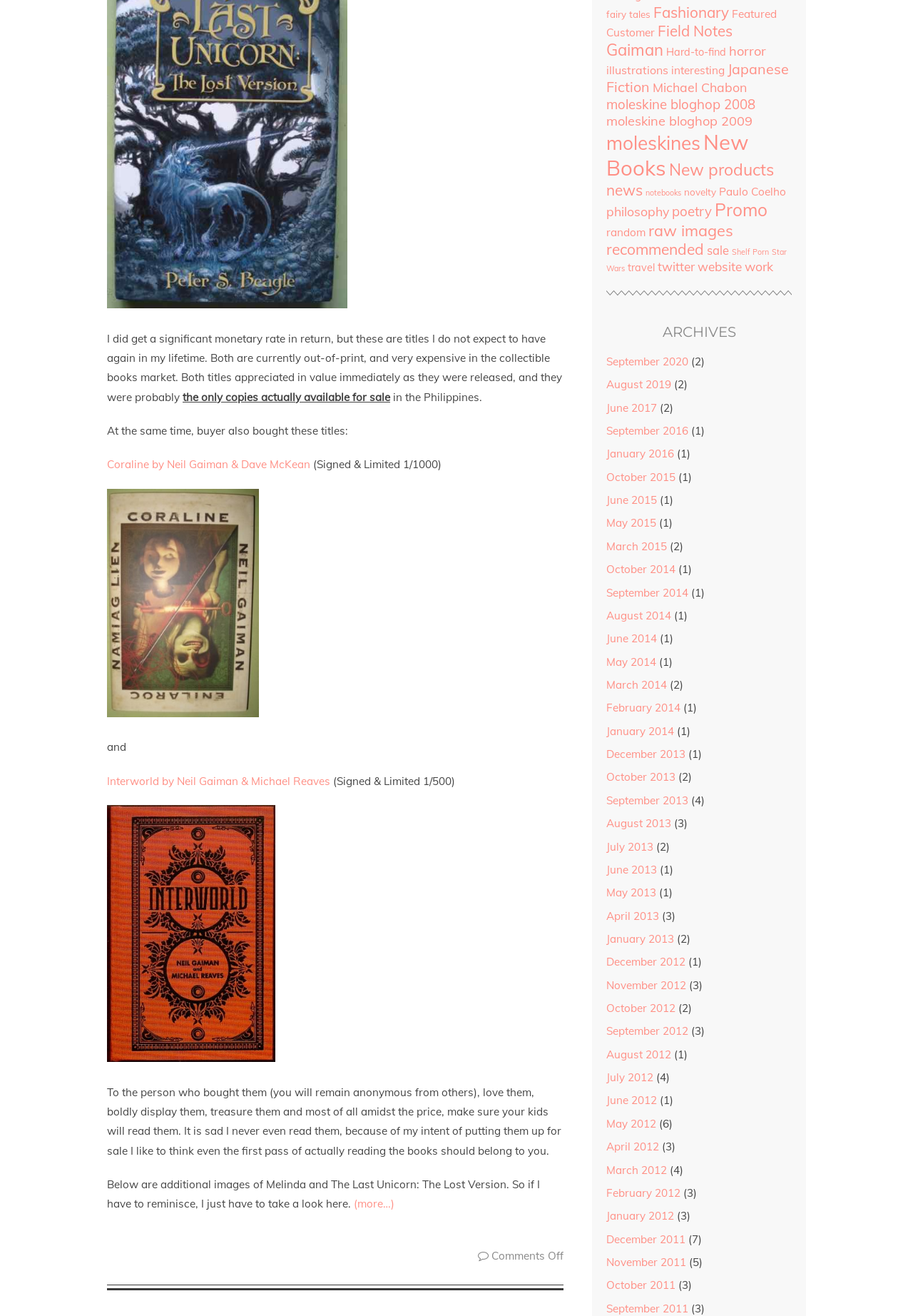Determine the bounding box coordinates for the clickable element to execute this instruction: "Explore the category 'Gaiman'". Provide the coordinates as four float numbers between 0 and 1, i.e., [left, top, right, bottom].

[0.664, 0.031, 0.727, 0.046]